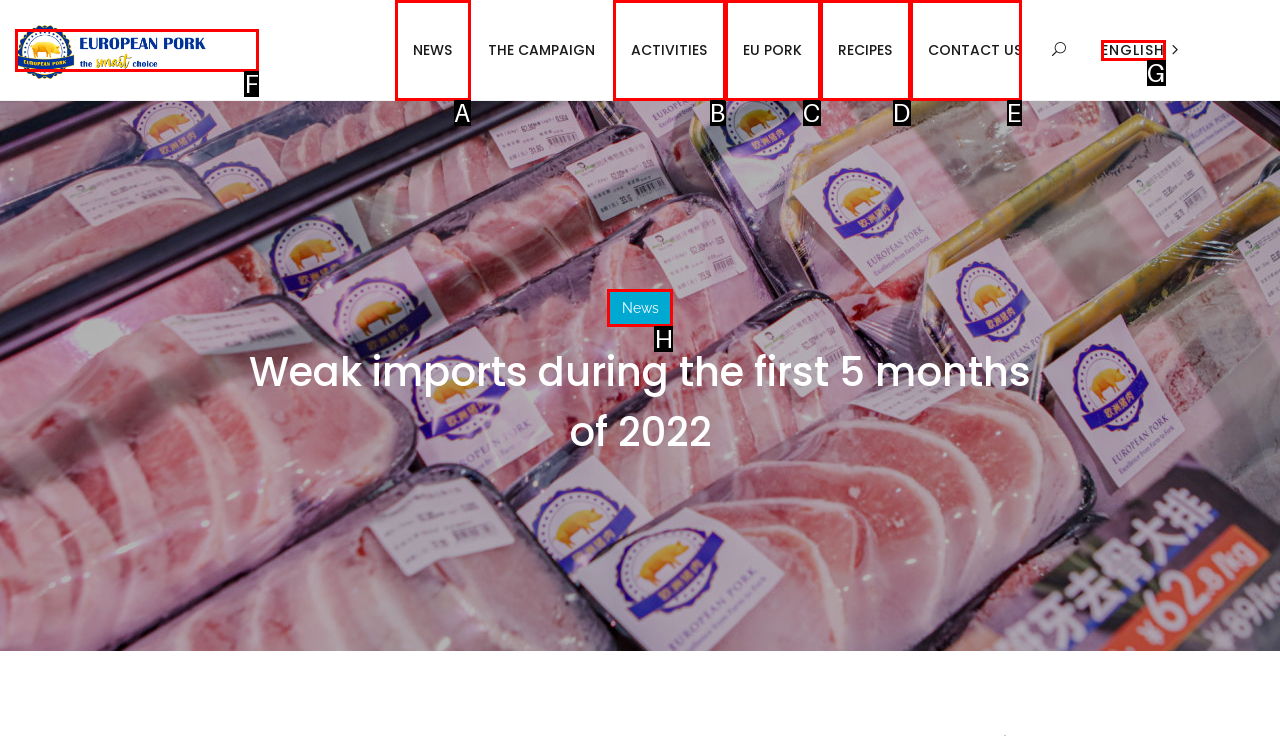Identify the correct UI element to click for the following task: Fork this repository Choose the option's letter based on the given choices.

None